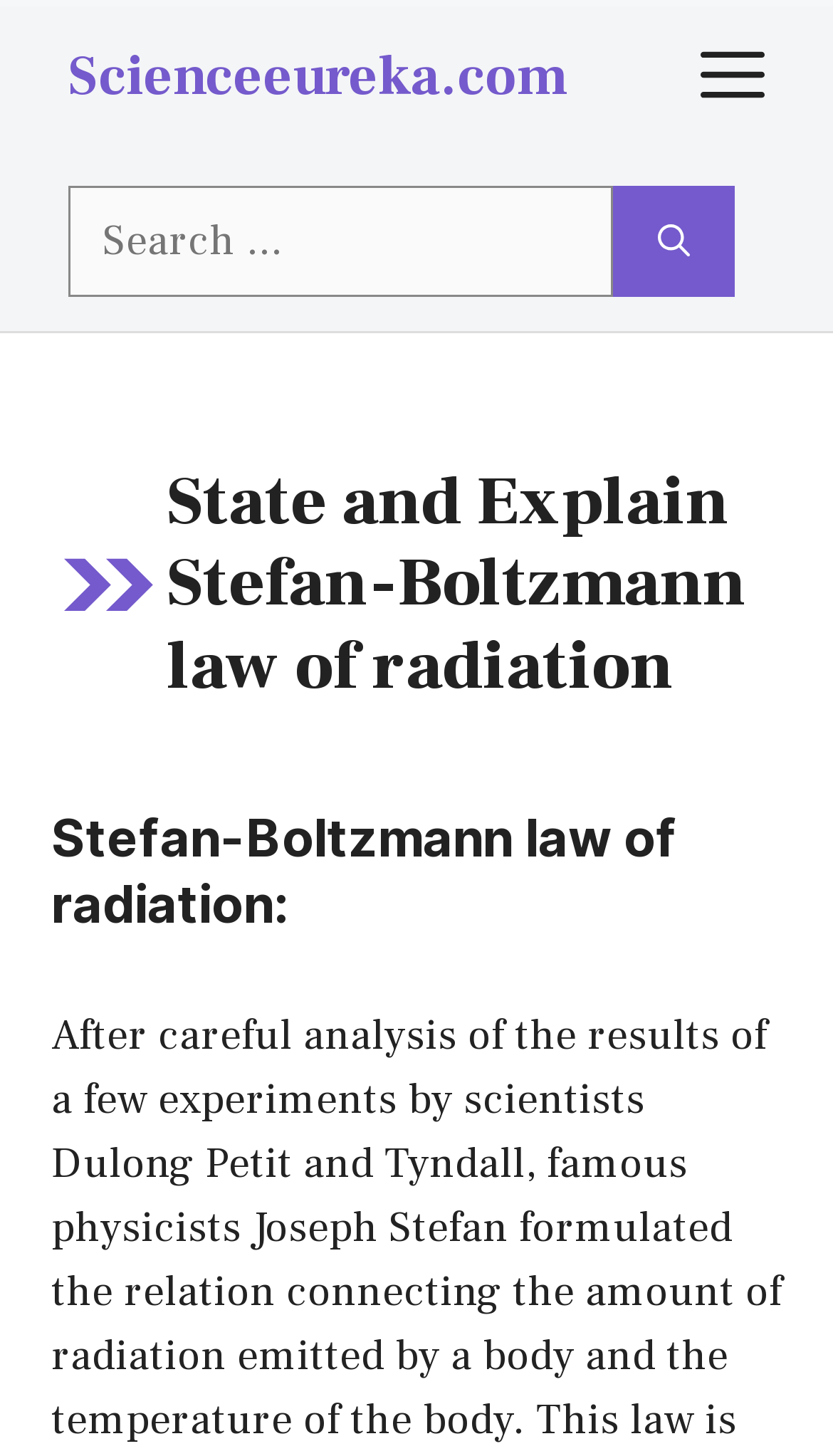Determine the bounding box for the UI element as described: "Scienceeureka.com". The coordinates should be represented as four float numbers between 0 and 1, formatted as [left, top, right, bottom].

[0.082, 0.028, 0.682, 0.078]